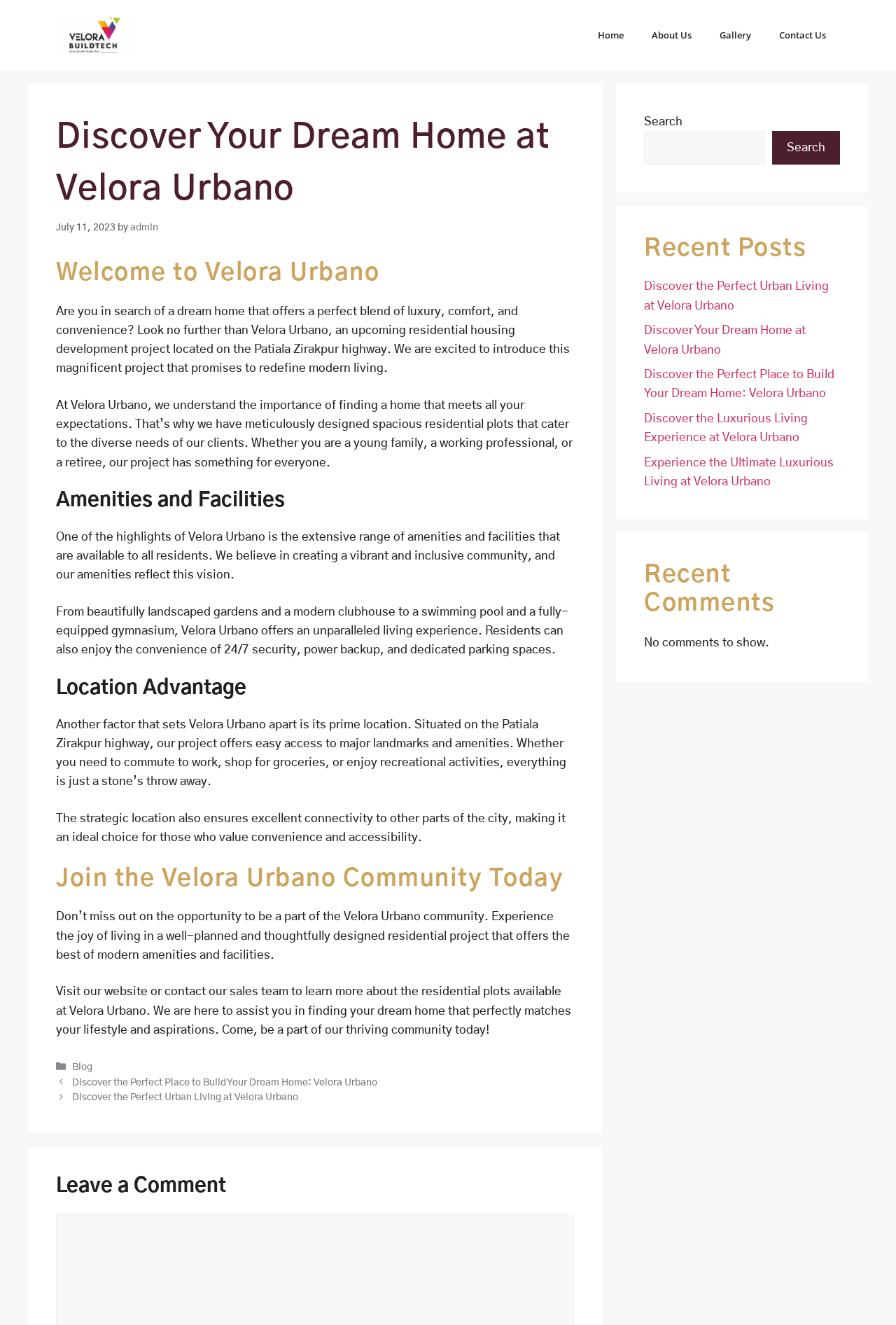Determine the coordinates of the bounding box that should be clicked to complete the instruction: "Search for something". The coordinates should be represented by four float numbers between 0 and 1: [left, top, right, bottom].

[0.719, 0.099, 0.854, 0.124]